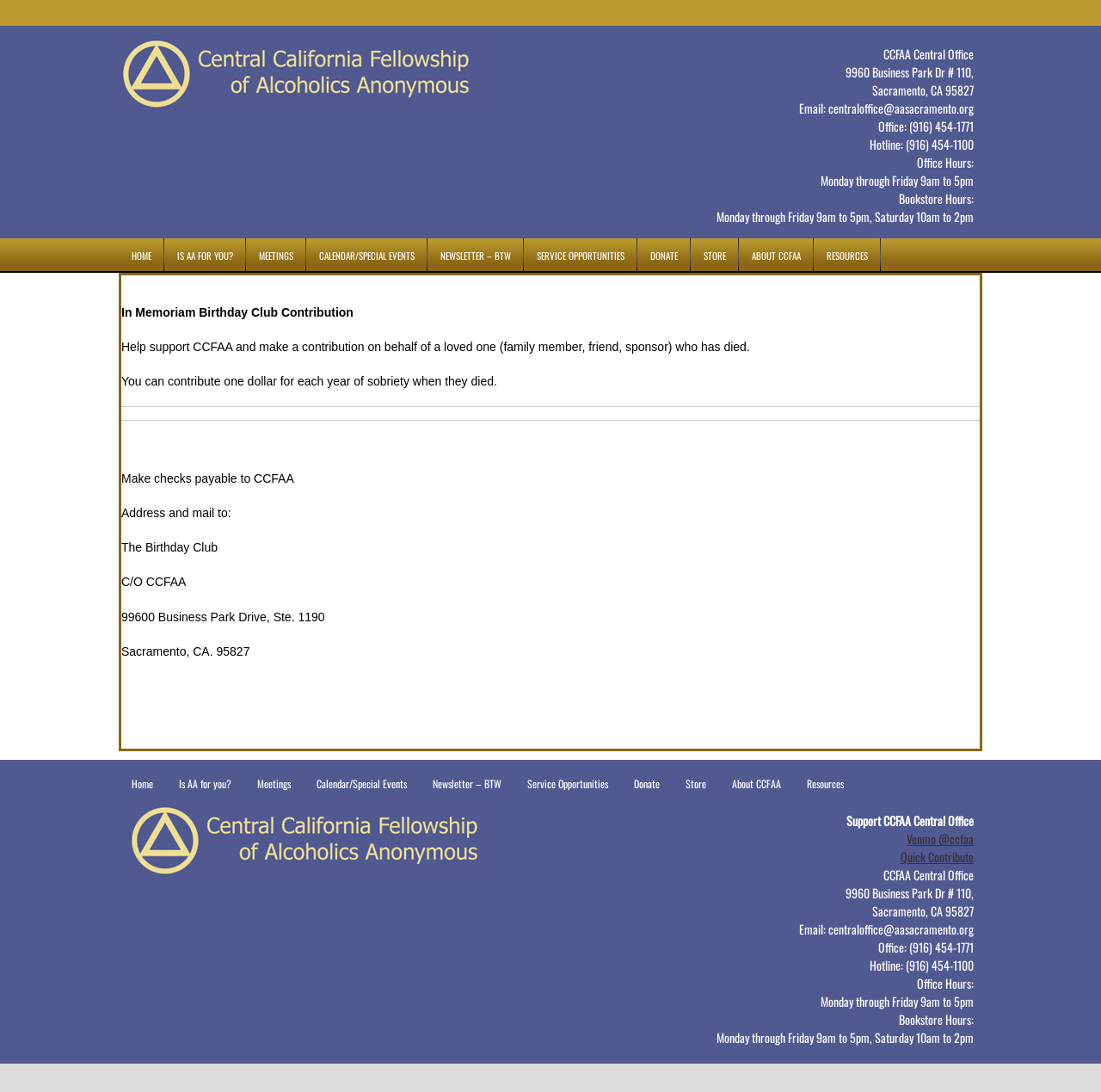Find the bounding box coordinates of the clickable element required to execute the following instruction: "Click the 'HOME' link". Provide the coordinates as four float numbers between 0 and 1, i.e., [left, top, right, bottom].

[0.108, 0.218, 0.149, 0.25]